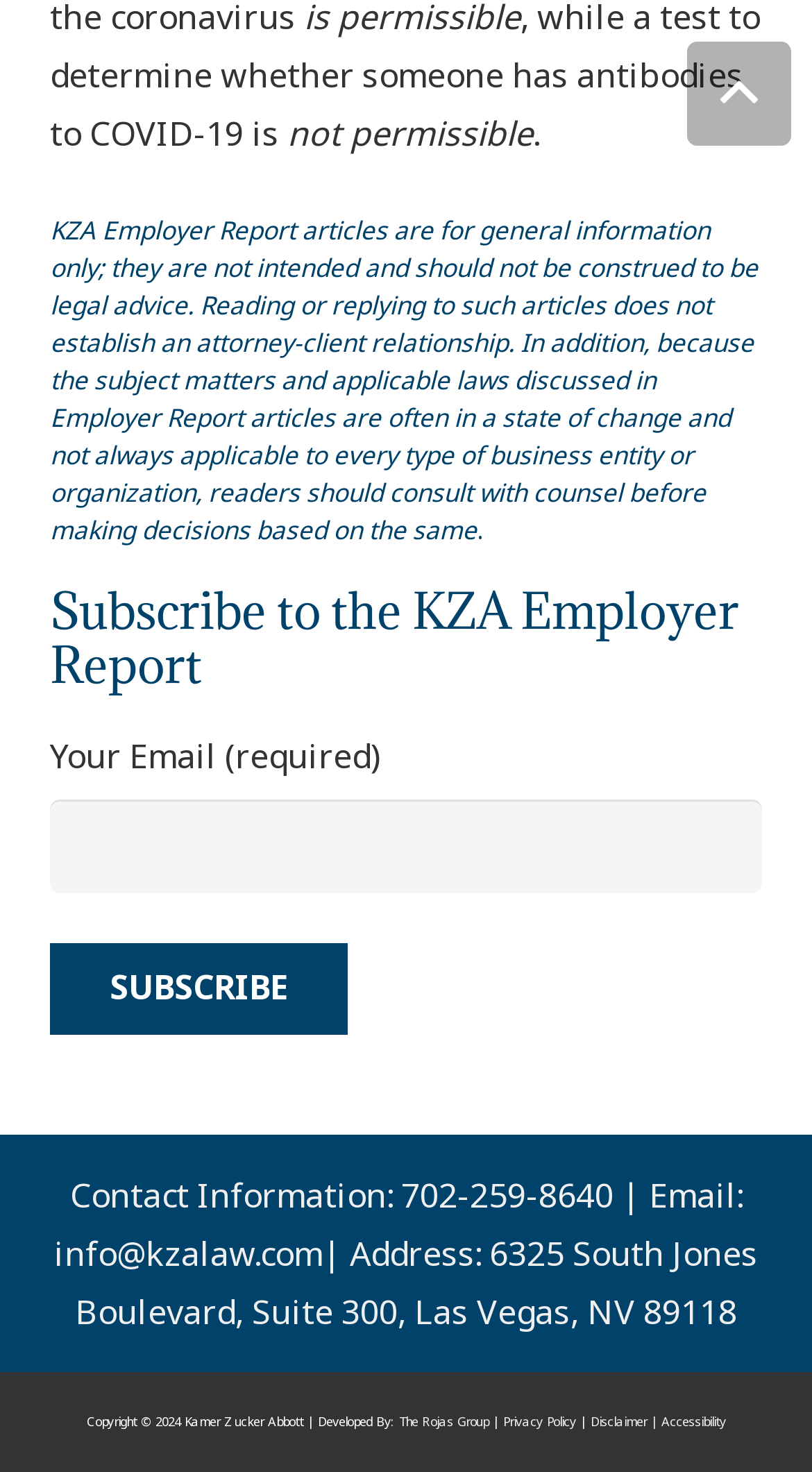Provide the bounding box for the UI element matching this description: "value="Subscribe"".

[0.062, 0.64, 0.427, 0.703]